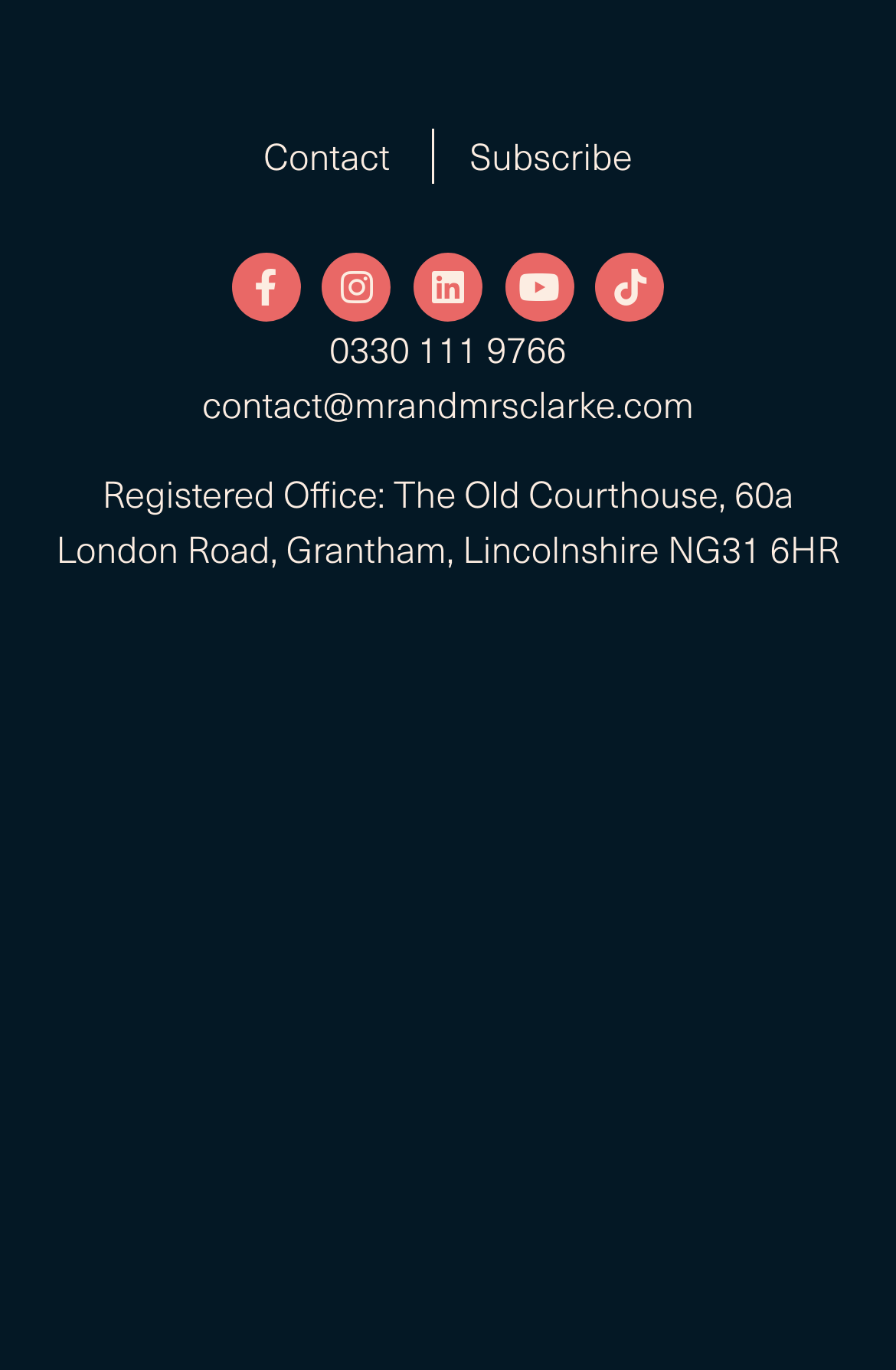Please identify the bounding box coordinates of the clickable area that will allow you to execute the instruction: "Email contact@mrandmrsclarke.com".

[0.226, 0.275, 0.774, 0.315]